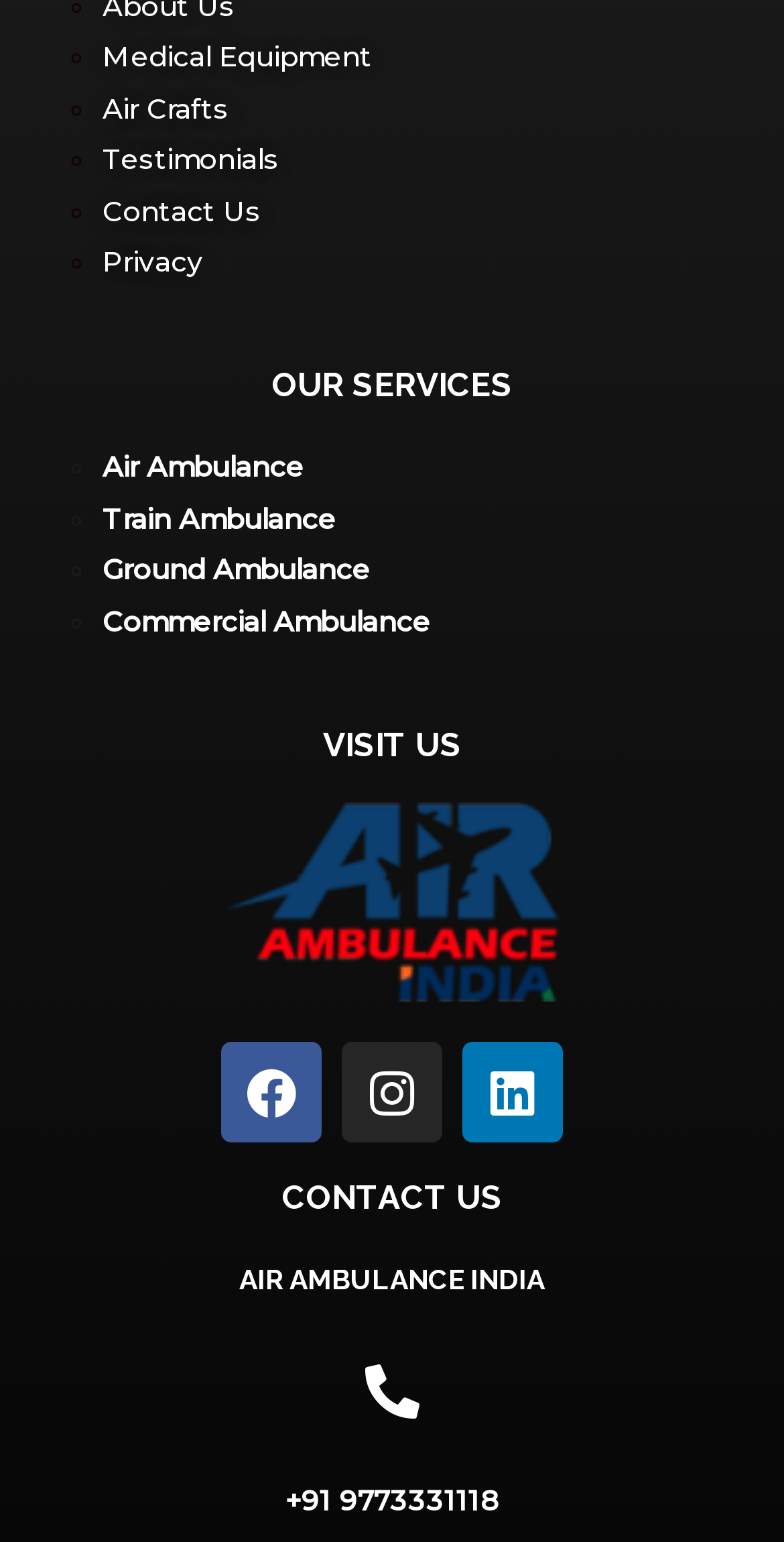Determine the bounding box coordinates of the region I should click to achieve the following instruction: "Call +91 9773331118". Ensure the bounding box coordinates are four float numbers between 0 and 1, i.e., [left, top, right, bottom].

[0.364, 0.962, 0.636, 0.983]